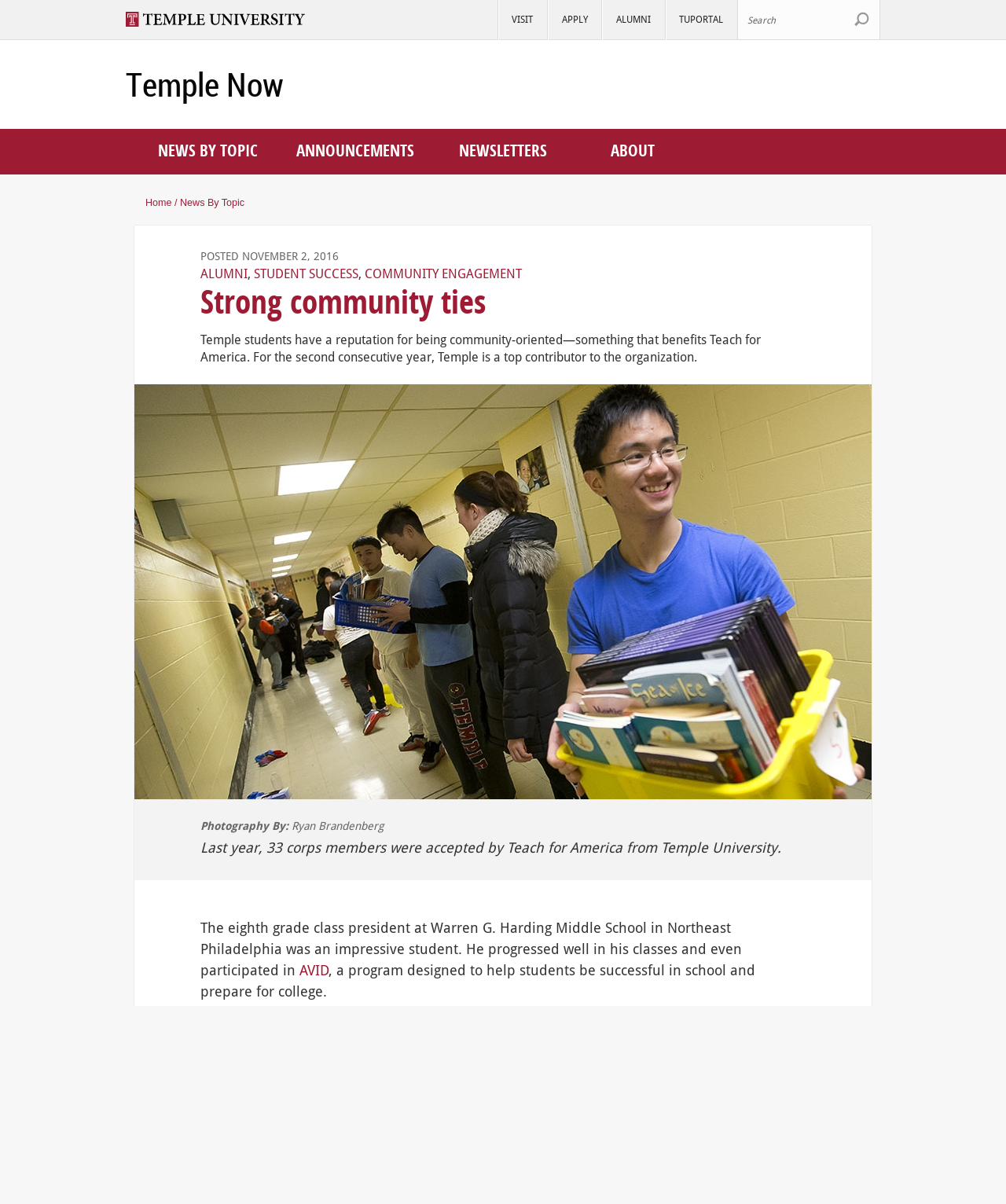Given the description Community Engagement, predict the bounding box coordinates of the UI element. Ensure the coordinates are in the format (top-left x, top-left y, bottom-right x, bottom-right y) and all values are between 0 and 1.

[0.363, 0.221, 0.519, 0.234]